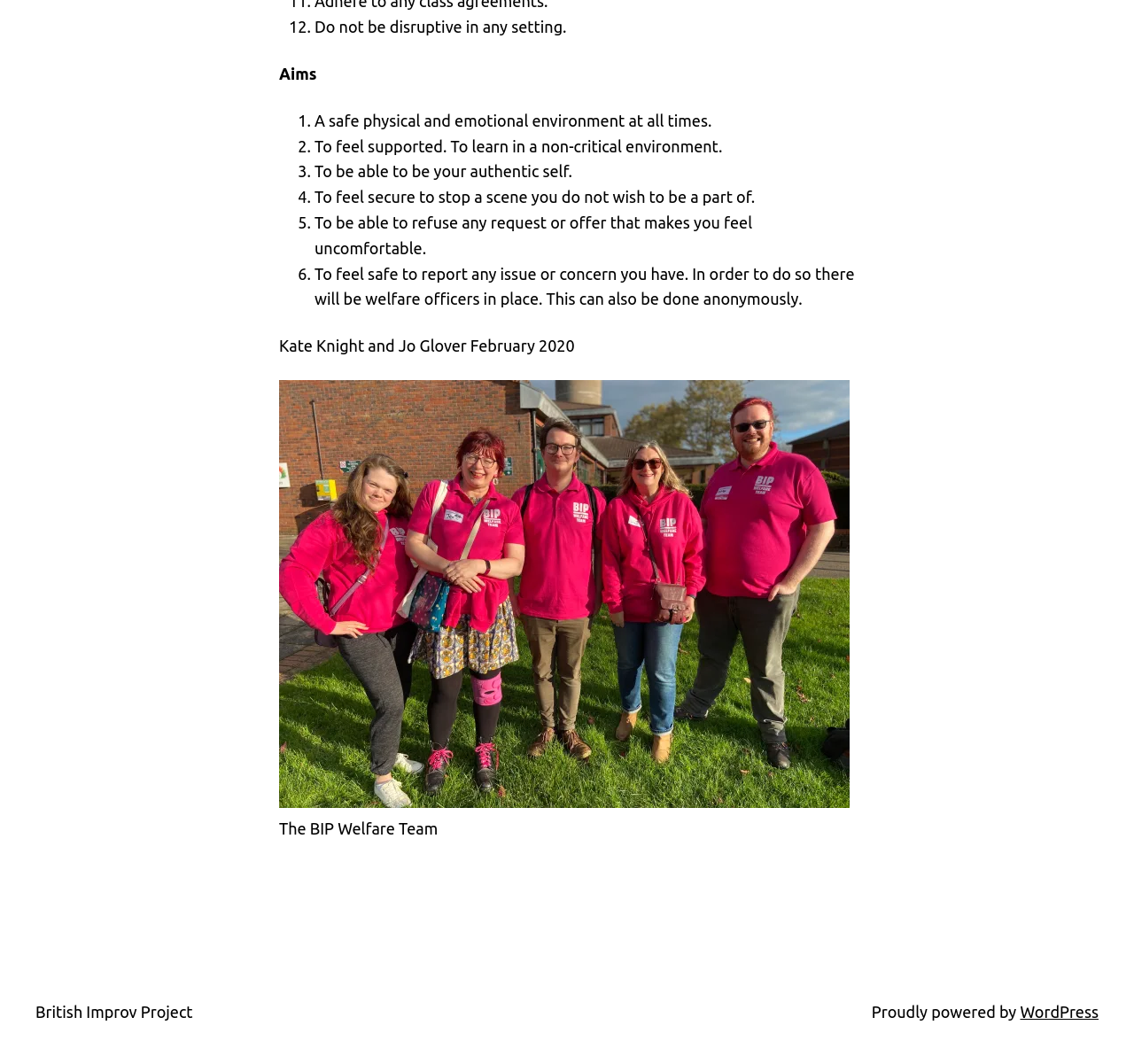Identify the bounding box coordinates for the UI element mentioned here: "NEWS". Provide the coordinates as four float values between 0 and 1, i.e., [left, top, right, bottom].

None